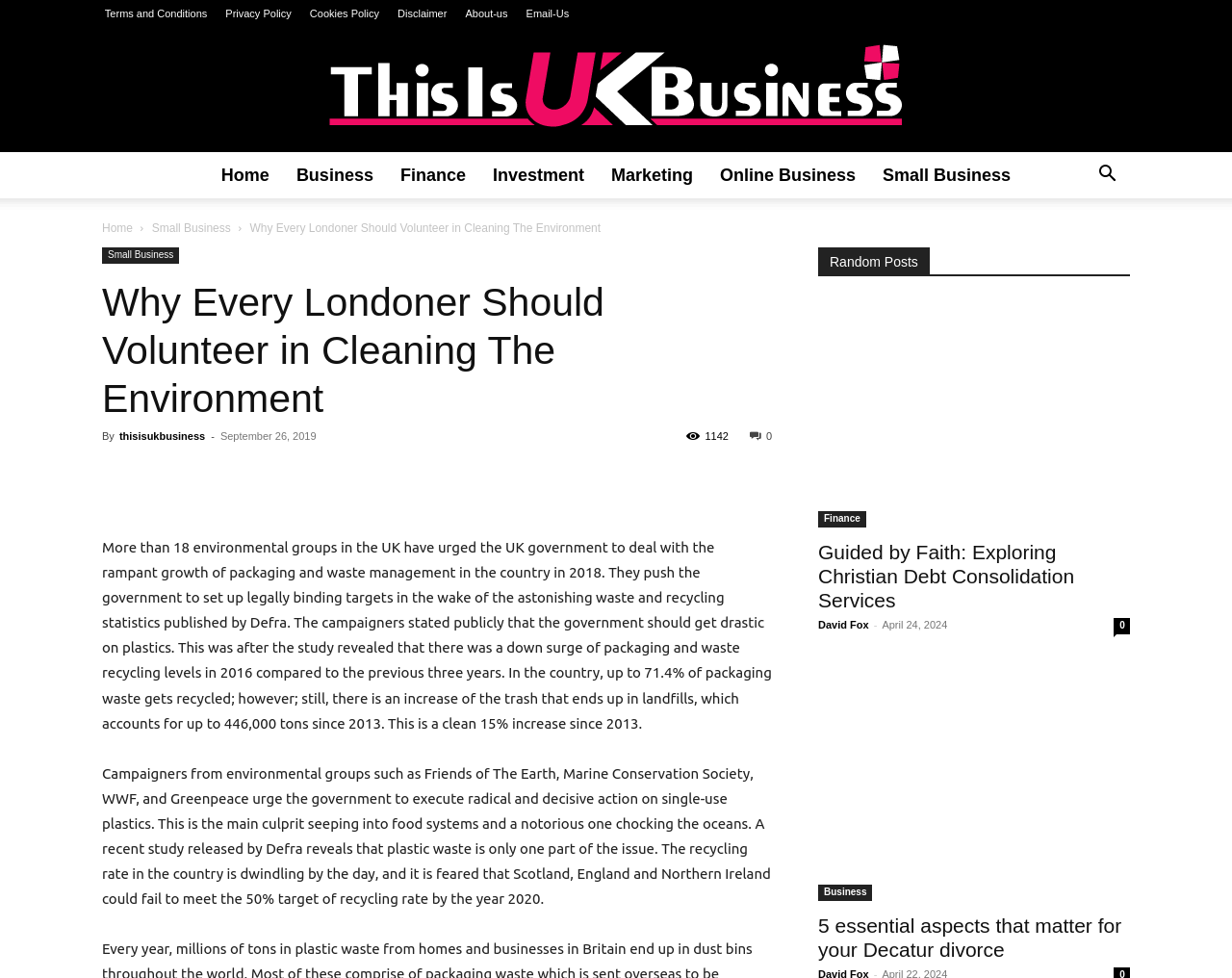Find the bounding box coordinates of the area that needs to be clicked in order to achieve the following instruction: "Search for something". The coordinates should be specified as four float numbers between 0 and 1, i.e., [left, top, right, bottom].

[0.88, 0.172, 0.917, 0.188]